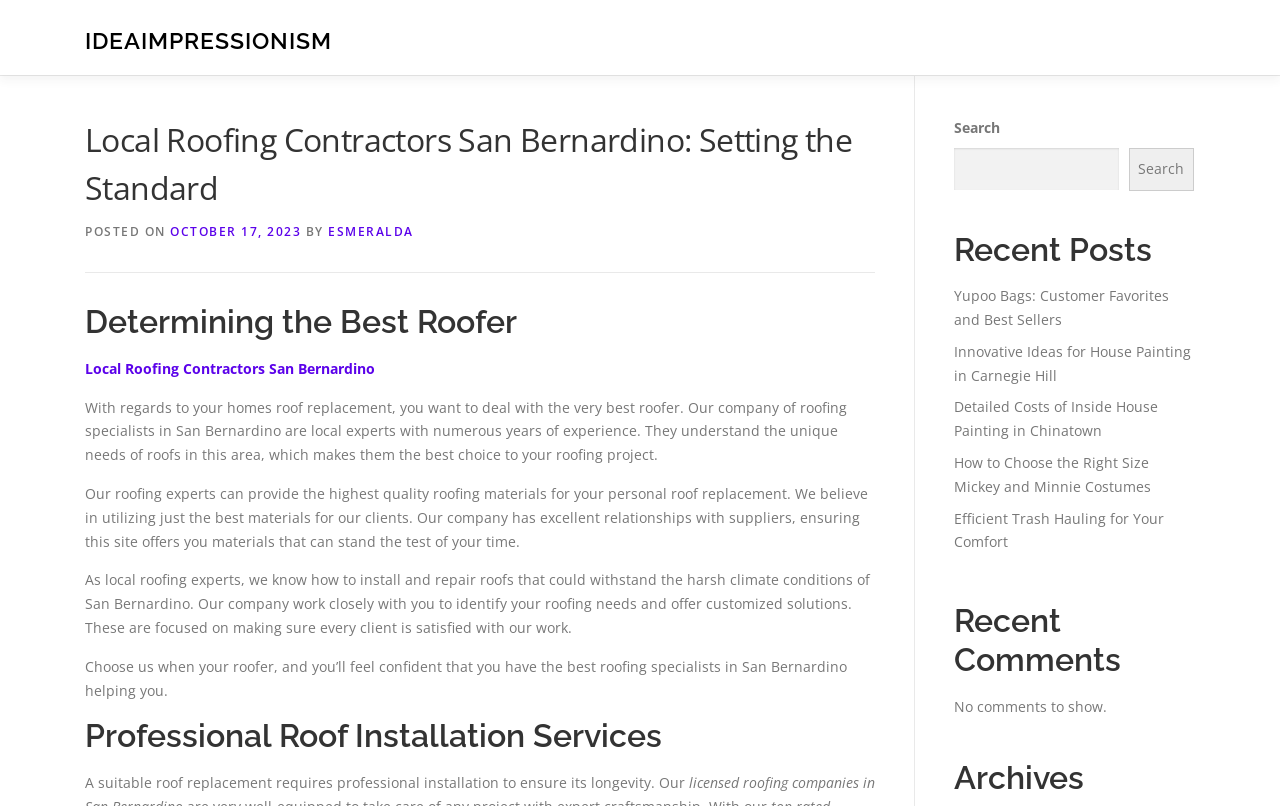Please locate the bounding box coordinates of the element that should be clicked to achieve the given instruction: "Click the link to contact the writer".

None